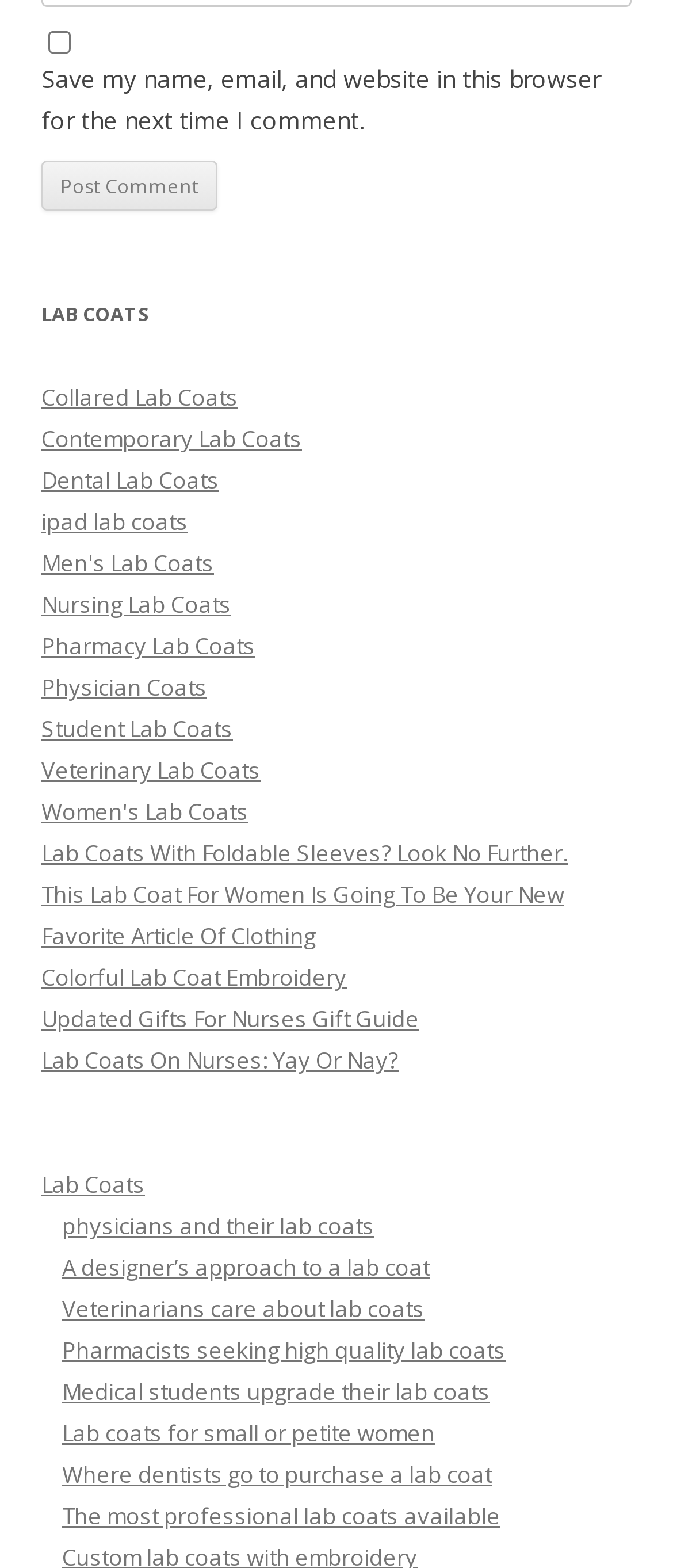Using the description "Physician Coats", locate and provide the bounding box of the UI element.

[0.062, 0.429, 0.308, 0.449]